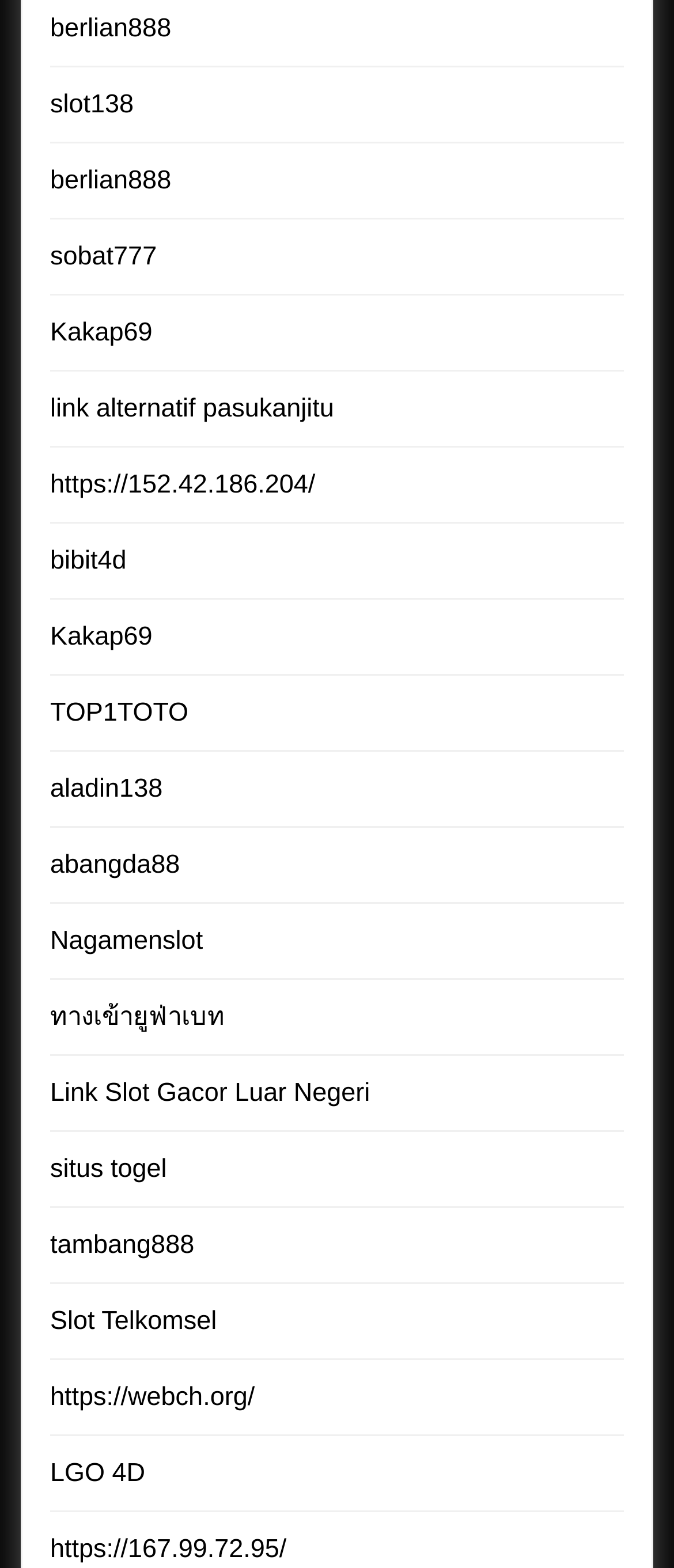Please reply to the following question using a single word or phrase: 
How many links are on this webpage?

21